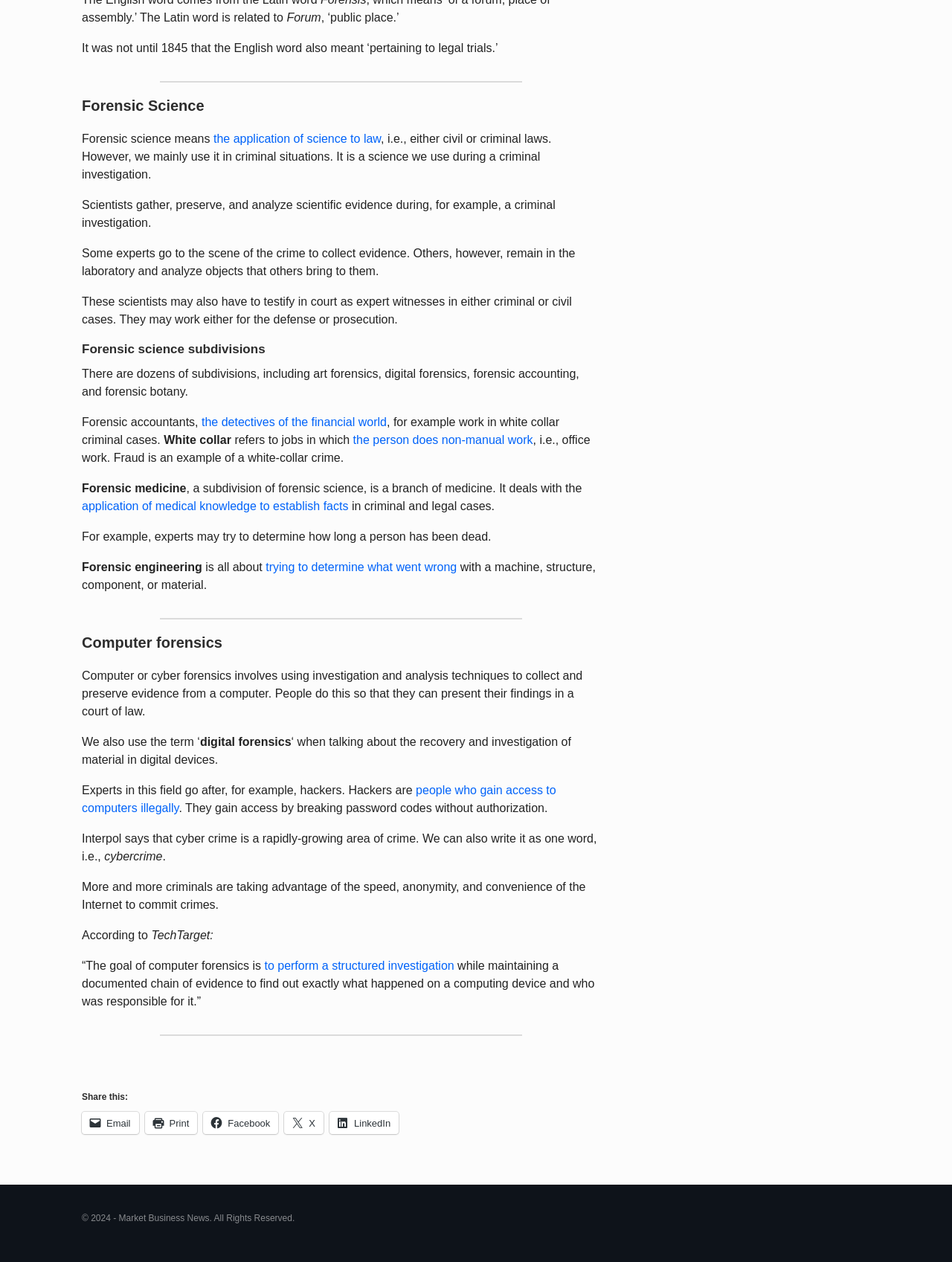Please find the bounding box coordinates of the element that must be clicked to perform the given instruction: "Click on 'perform a structured investigation'". The coordinates should be four float numbers from 0 to 1, i.e., [left, top, right, bottom].

[0.278, 0.76, 0.477, 0.77]